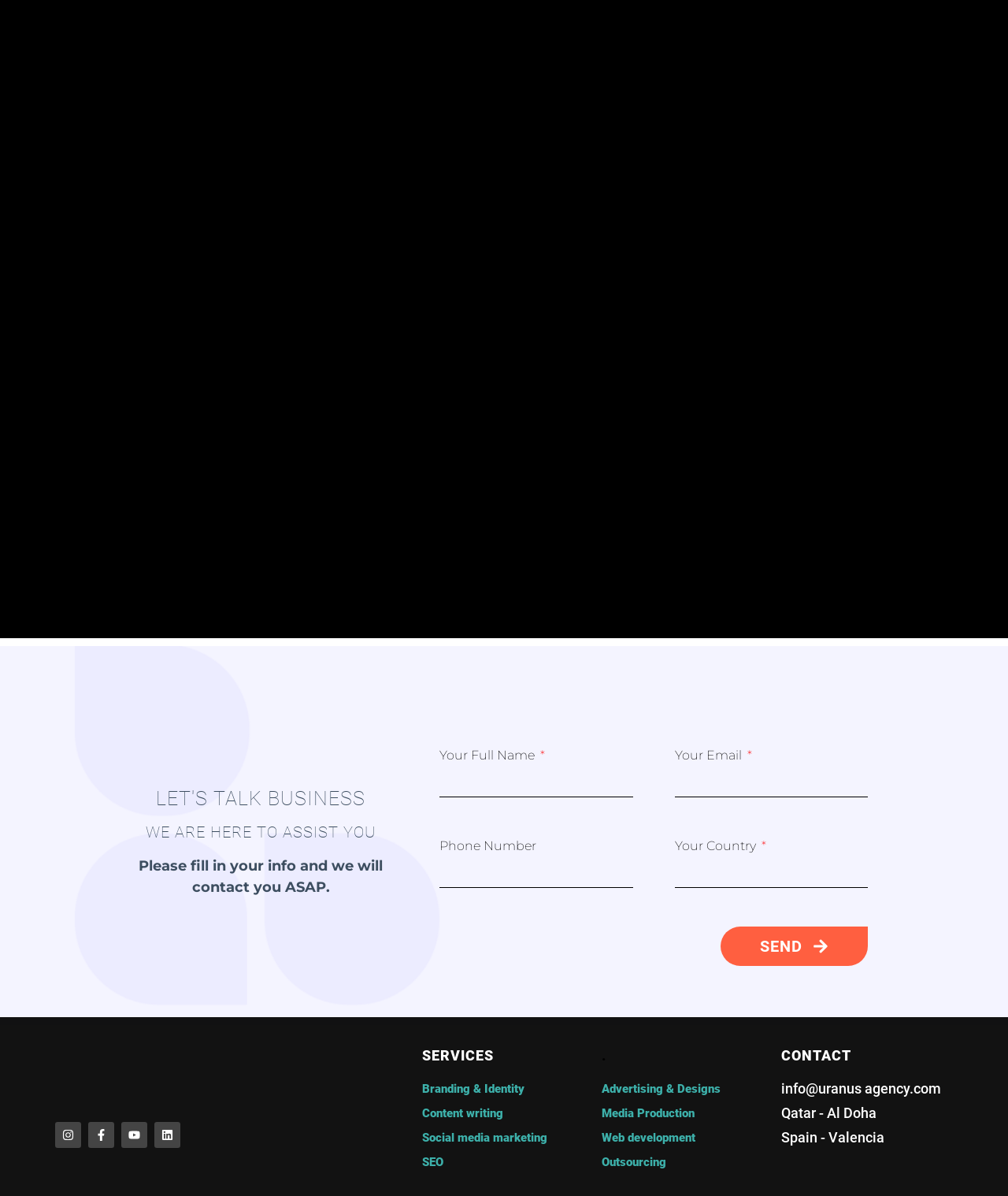Find the bounding box coordinates of the area that needs to be clicked in order to achieve the following instruction: "Enter your full name". The coordinates should be specified as four float numbers between 0 and 1, i.e., [left, top, right, bottom].

[0.436, 0.64, 0.628, 0.666]